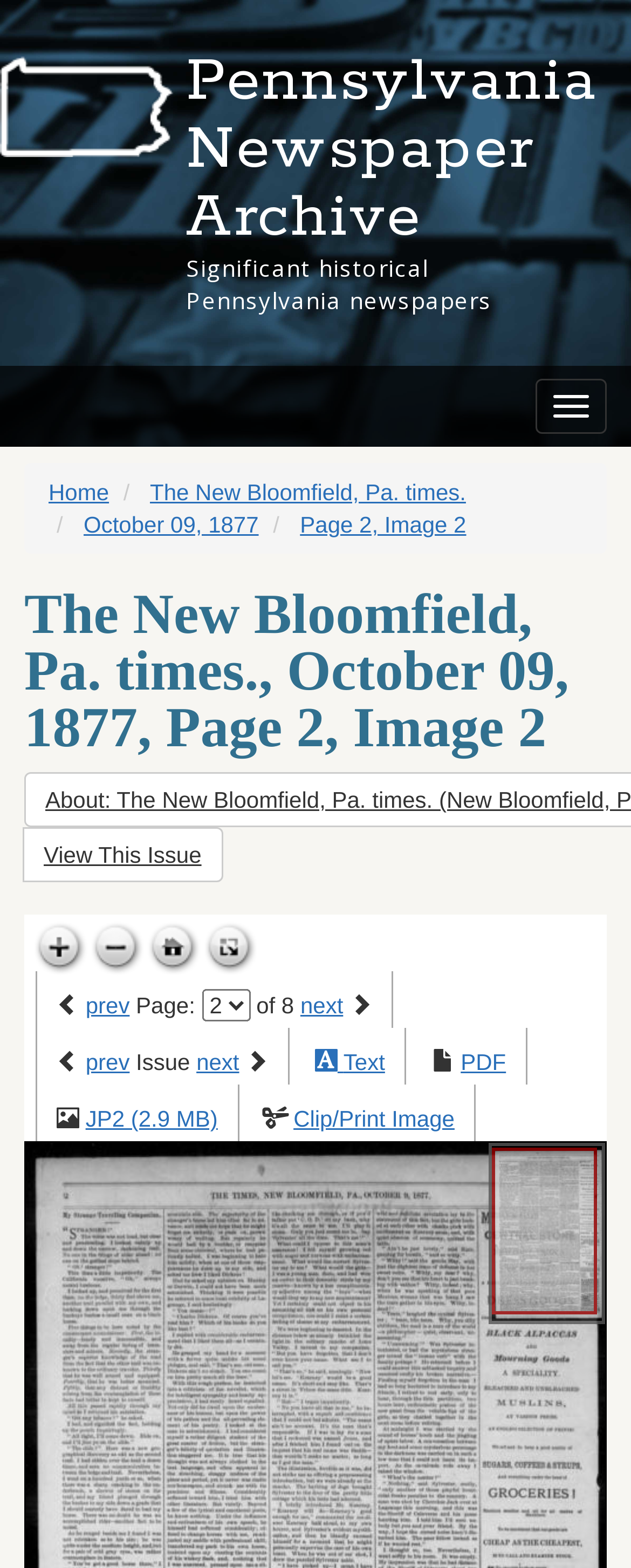Specify the bounding box coordinates of the element's area that should be clicked to execute the given instruction: "View This Issue". The coordinates should be four float numbers between 0 and 1, i.e., [left, top, right, bottom].

[0.036, 0.528, 0.353, 0.563]